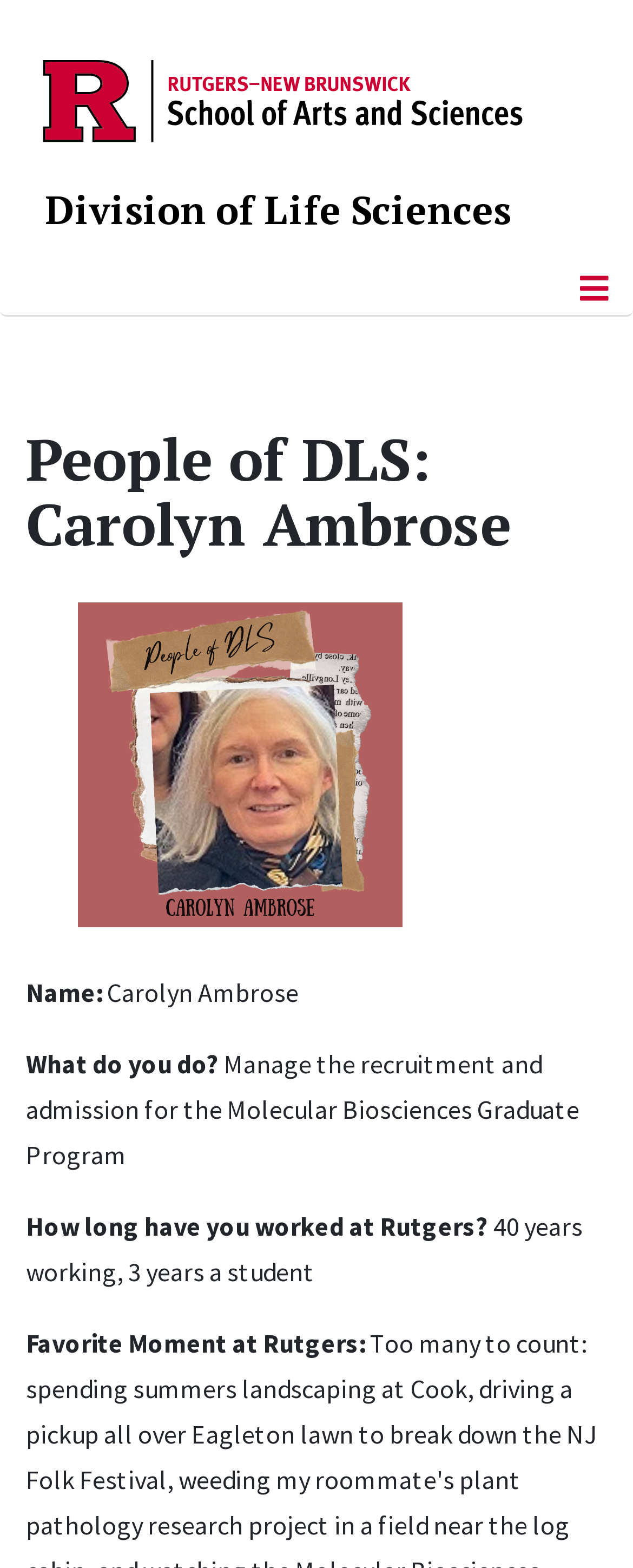Please identify the primary heading of the webpage and give its text content.

People of DLS: Carolyn Ambrose